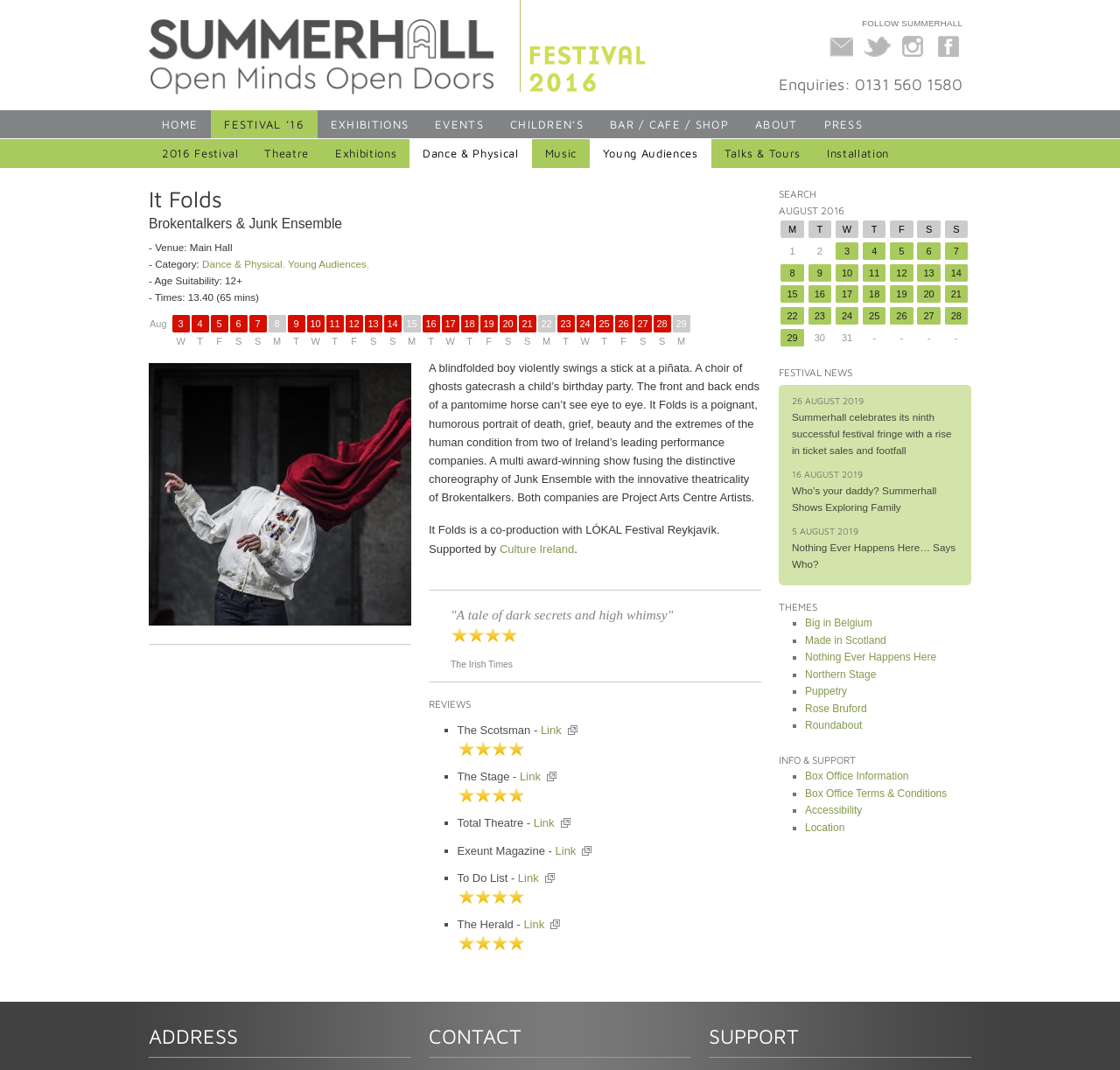Provide a brief response to the question below using one word or phrase:
What is the venue of the event 'It Folds'?

Main Hall